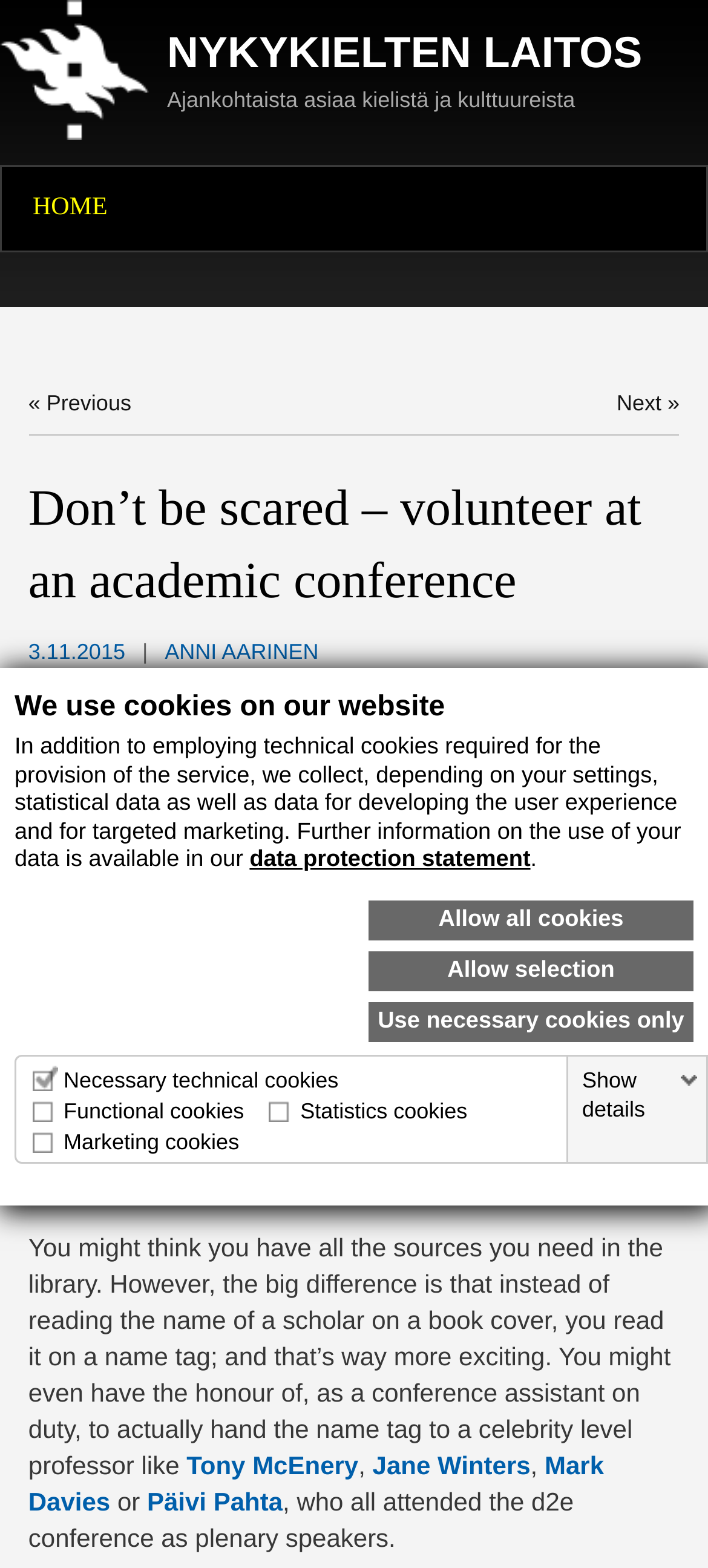Please provide a brief answer to the following inquiry using a single word or phrase:
What is one of the benefits of volunteering at a conference?

Getting inspiration for BA or MA thesis